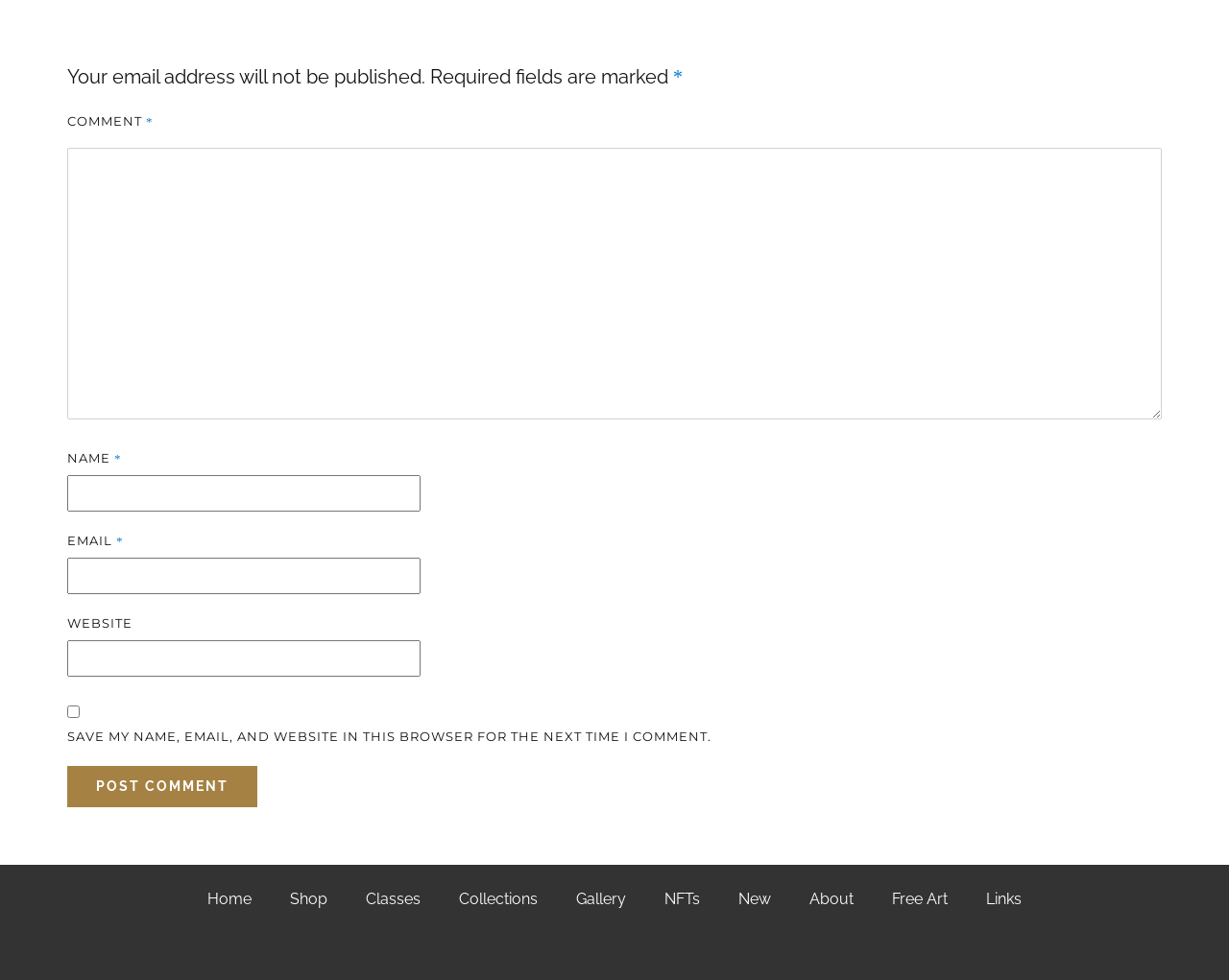Could you determine the bounding box coordinates of the clickable element to complete the instruction: "Click the post comment button"? Provide the coordinates as four float numbers between 0 and 1, i.e., [left, top, right, bottom].

[0.055, 0.782, 0.209, 0.823]